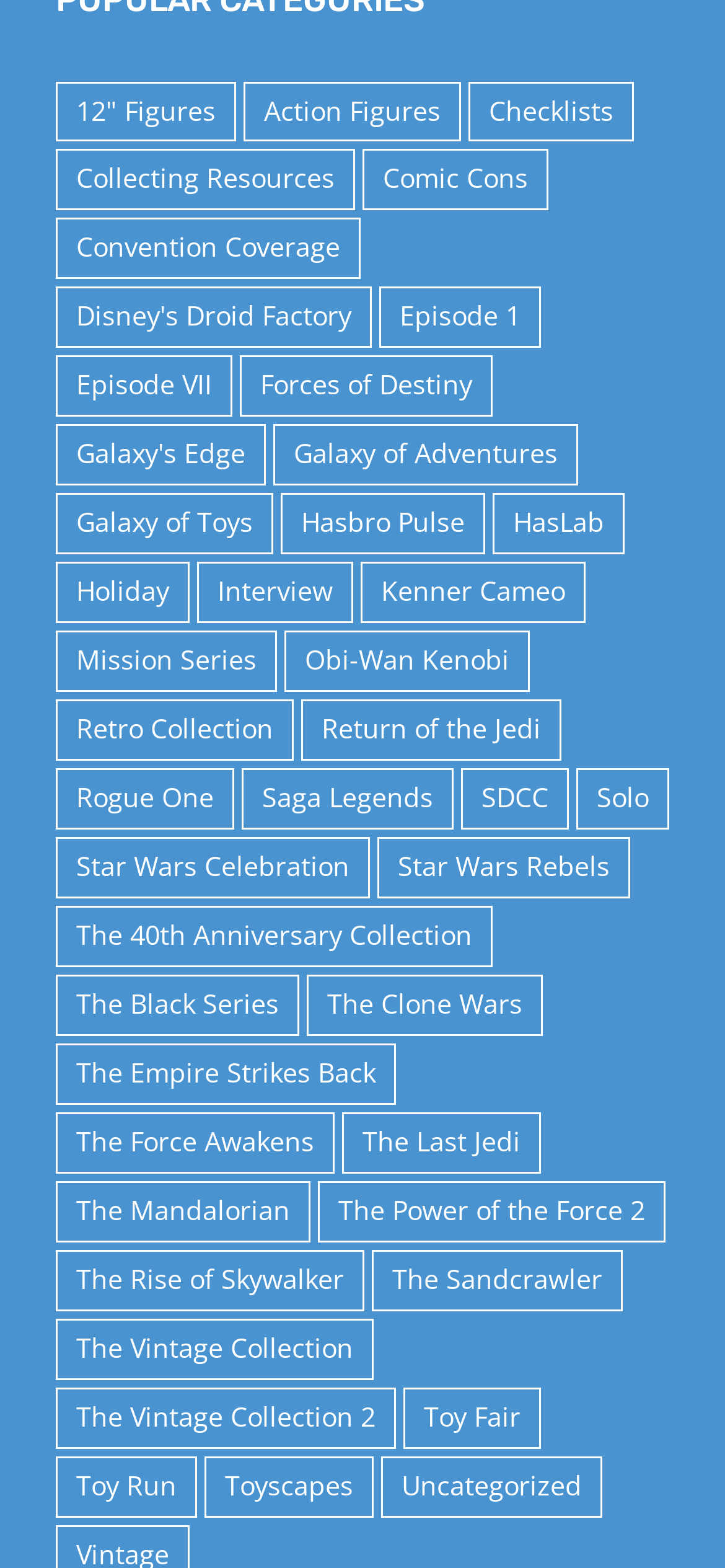How many categories are related to Star Wars movies?
Look at the image and respond with a single word or a short phrase.

9